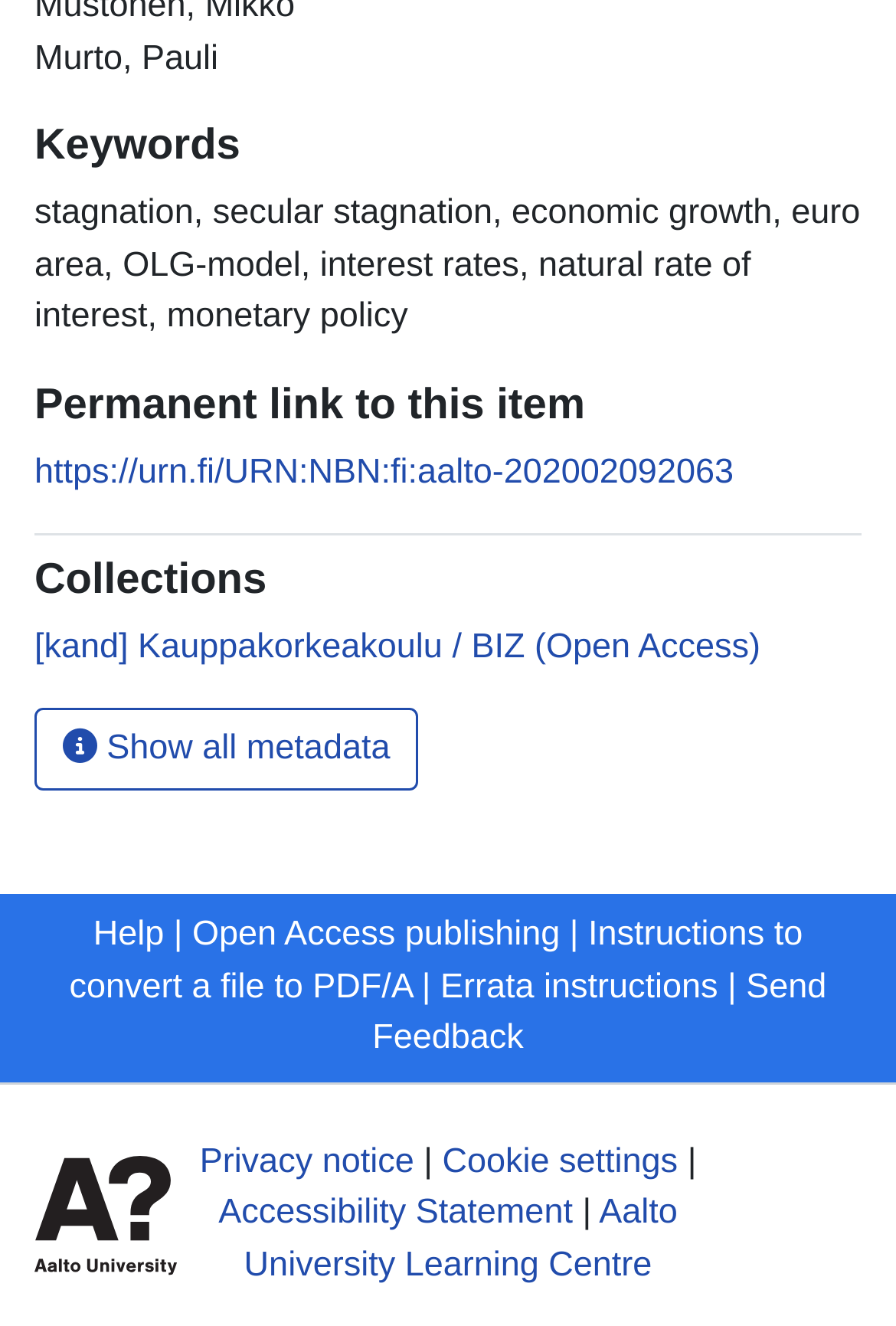Give a concise answer using one word or a phrase to the following question:
What is the permanent link to this item?

https://urn.fi/URN:NBN:fi:aalto-202002092063